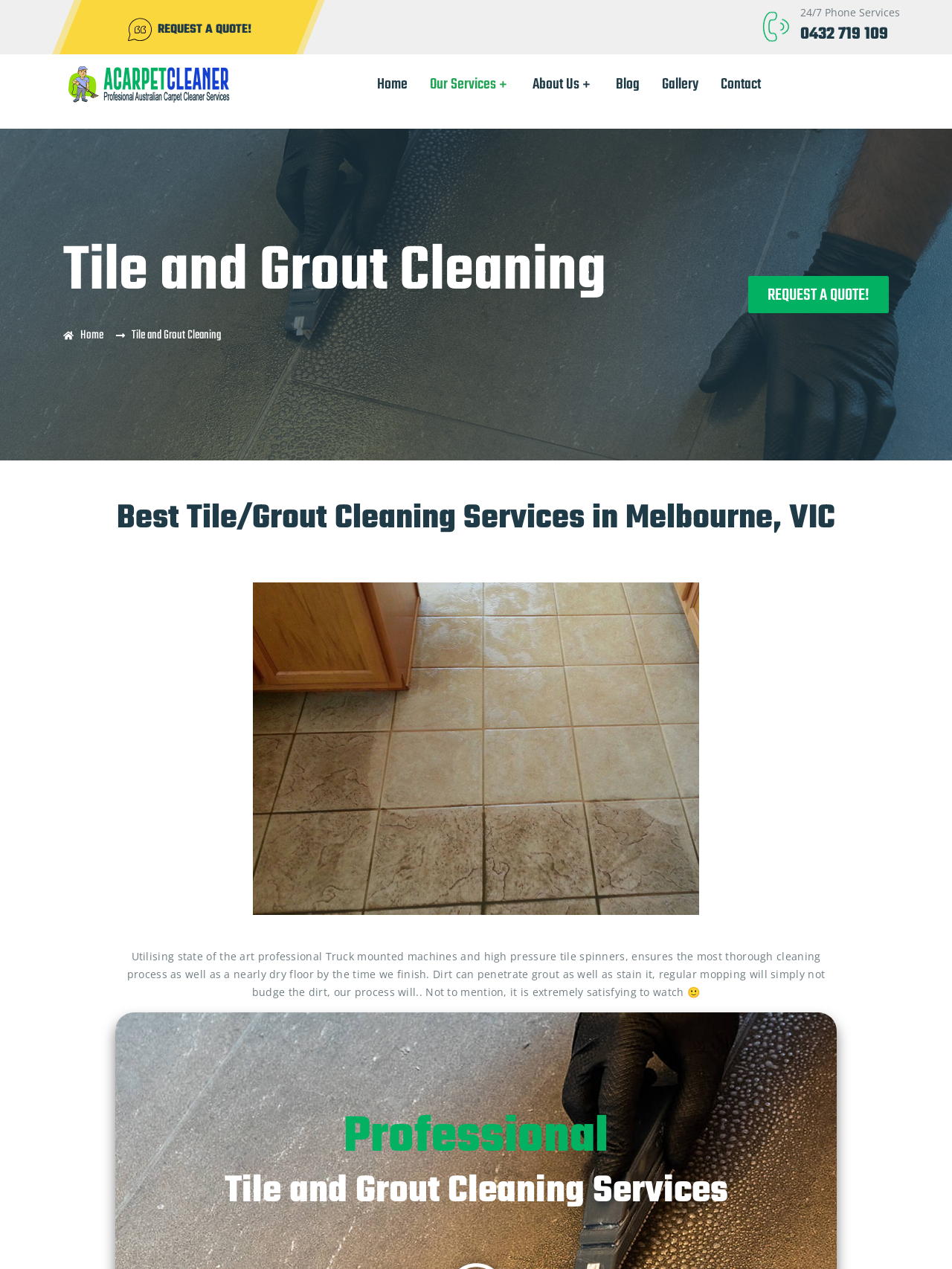Reply to the question below using a single word or brief phrase:
What services does the company provide?

Tile and Grout Cleaning